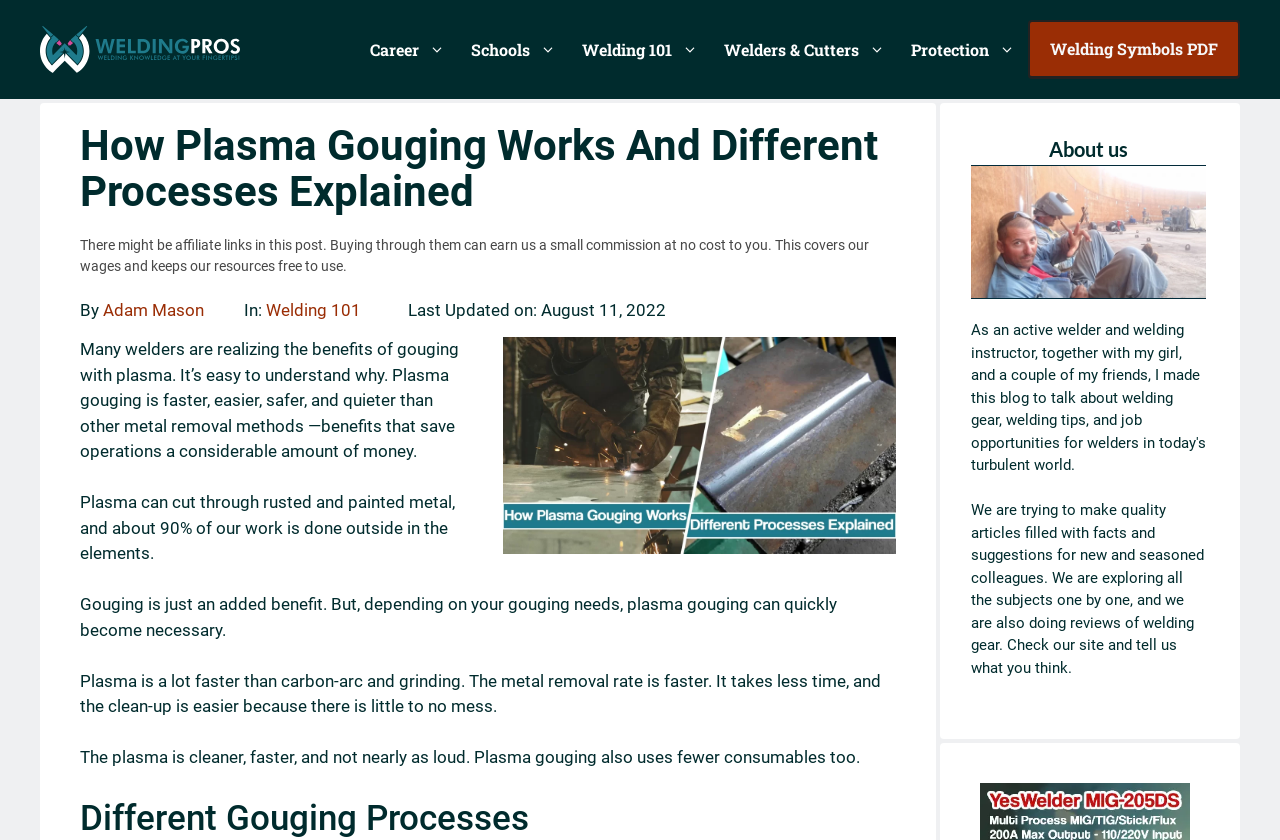Create a detailed description of the webpage's content and layout.

This webpage is about plasma gouging and its benefits in welding. At the top, there is a banner with a link to the website "WeldingPros" and an image of the website's logo. Below the banner, there is a navigation menu with links to different sections of the website, including "Career", "Schools", "Welding 101", "Welders & Cutters", "Protection", and "Welding Symbols PDF".

The main content of the webpage is divided into sections. The first section has a heading "How Plasma Gouging Works And Different Processes Explained" and a disclaimer about affiliate links. Below the disclaimer, there is information about the author of the article, Adam Mason, and the date it was last updated.

The main article starts with a paragraph explaining the benefits of plasma gouging, including its speed, ease, safety, and quietness compared to other metal removal methods. The text is accompanied by an image related to plasma gouging. The article continues with several paragraphs discussing the advantages of plasma gouging, including its ability to cut through rusted and painted metal, its speed, and the ease of cleanup.

On the right side of the webpage, there is a complementary section with a heading "About us" and an image of the authors at a job site. Below the image, there is a paragraph describing the purpose of the website, which is to provide quality articles and reviews of welding gear.

Overall, the webpage is focused on providing information about plasma gouging and its benefits, with a clear structure and easy-to-read text.